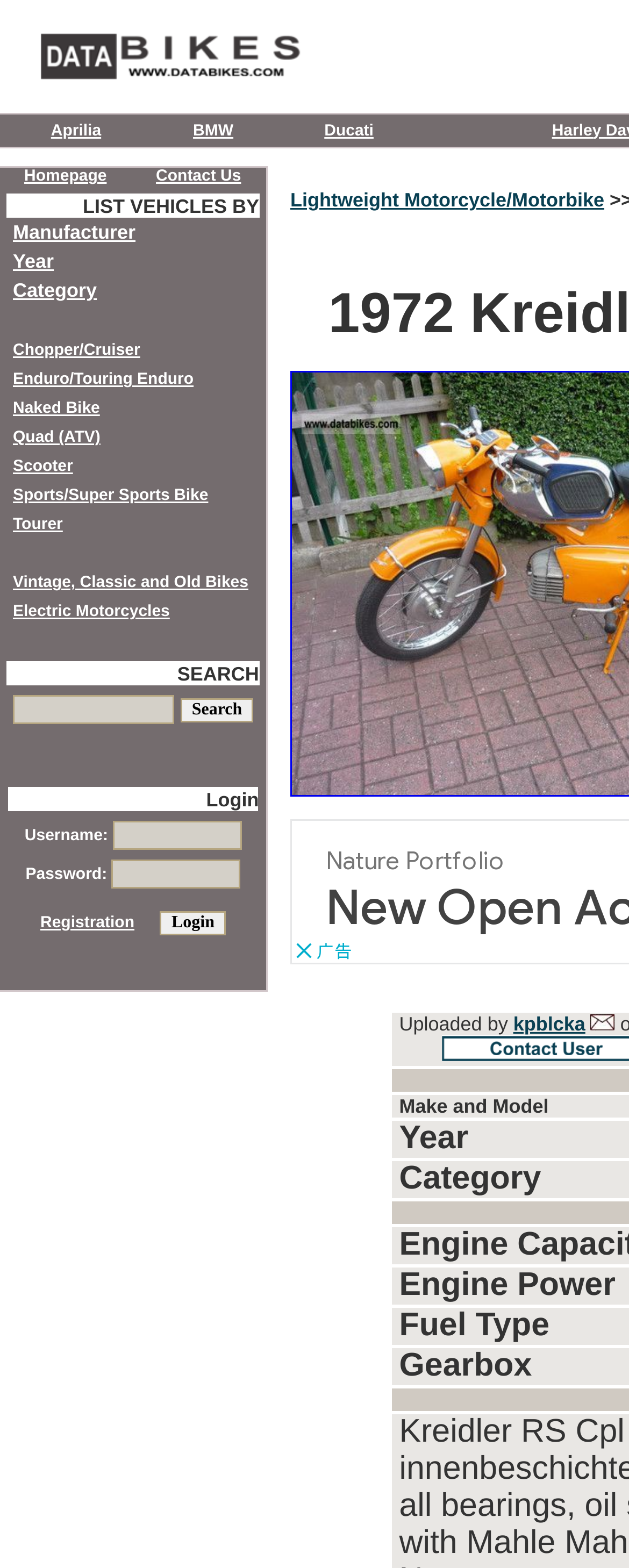Identify the bounding box coordinates of the clickable region to carry out the given instruction: "Search for a motorcycle".

[0.02, 0.443, 0.277, 0.462]